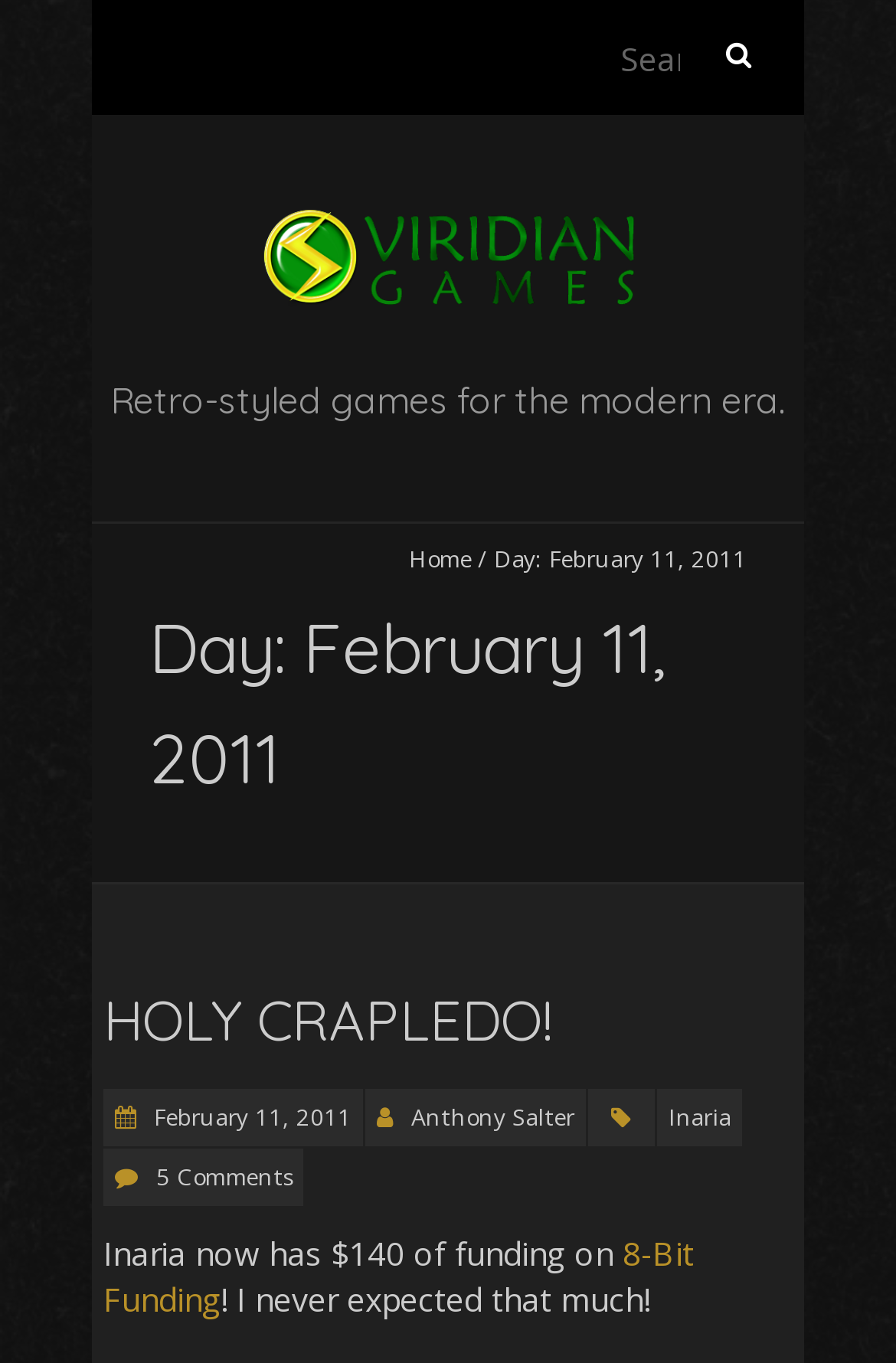Consider the image and give a detailed and elaborate answer to the question: 
How many comments are there on the webpage?

The number of comments can be found in the link '5 Comments' at the bottom of the webpage.